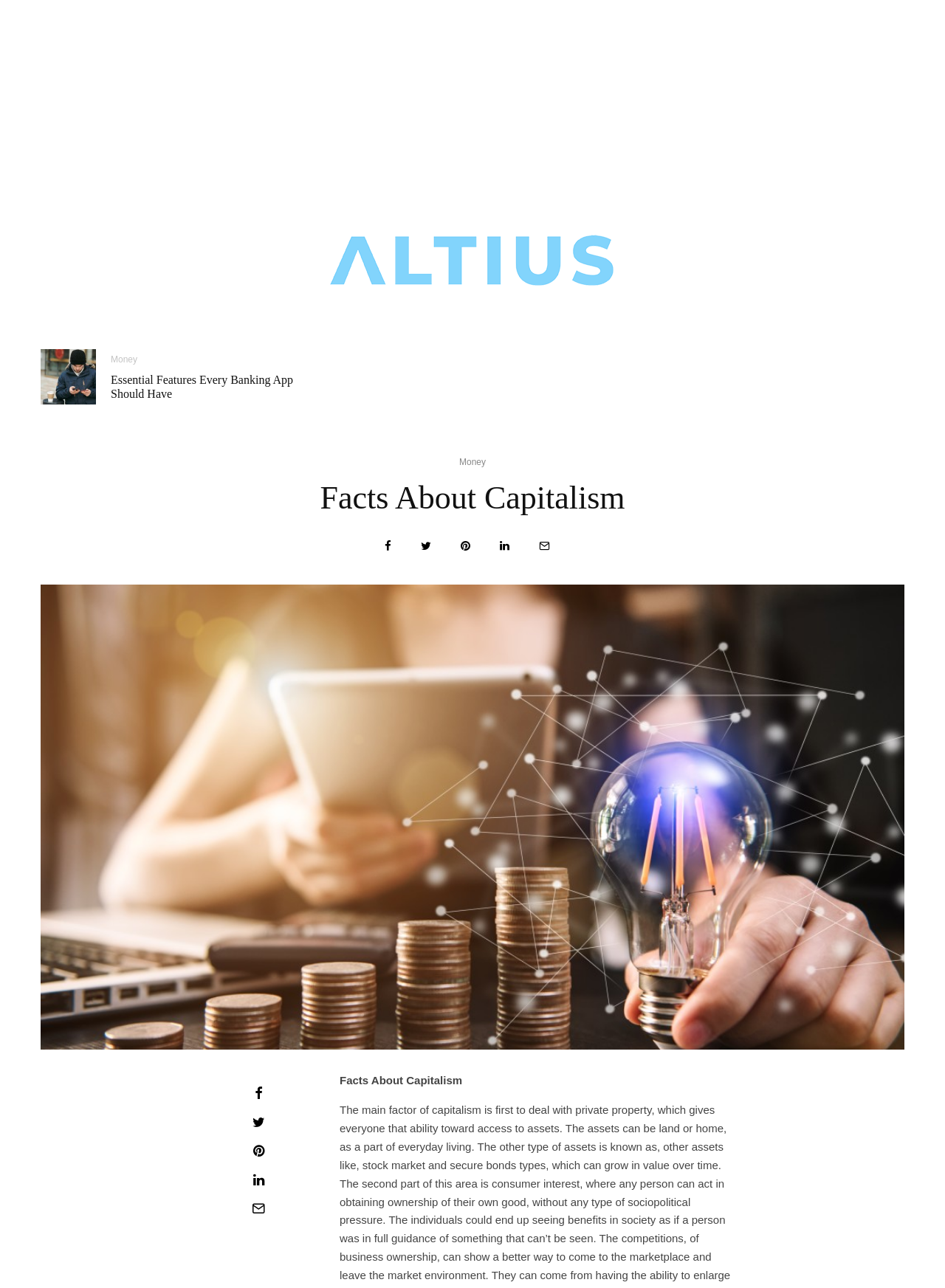Identify the bounding box coordinates of the region that should be clicked to execute the following instruction: "Explore the guide to investing in zero brokerage mutual funds".

[0.668, 0.274, 0.727, 0.317]